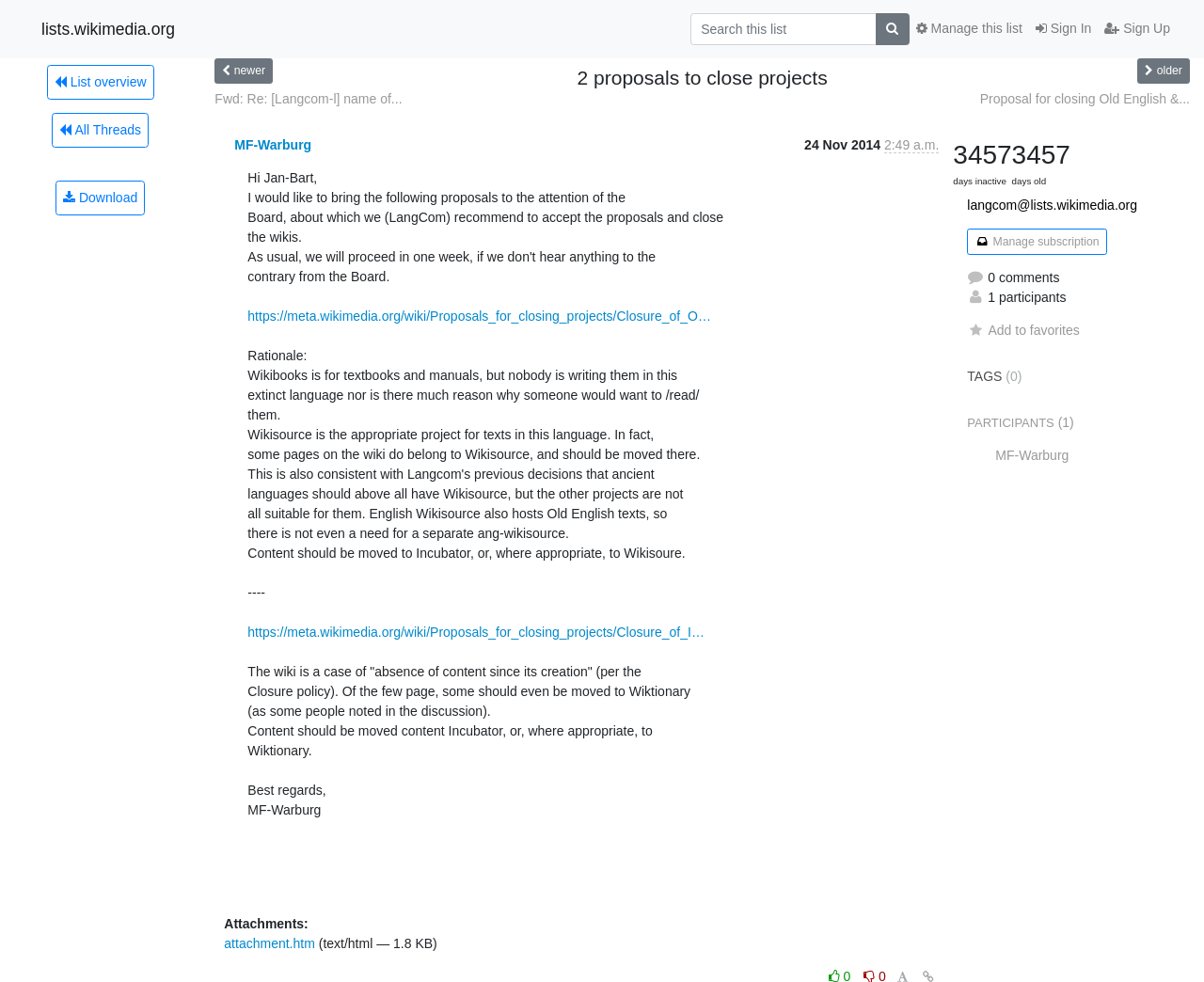Determine the bounding box for the UI element as described: "name="q" placeholder="Search this list"". The coordinates should be represented as four float numbers between 0 and 1, formatted as [left, top, right, bottom].

[0.573, 0.013, 0.728, 0.045]